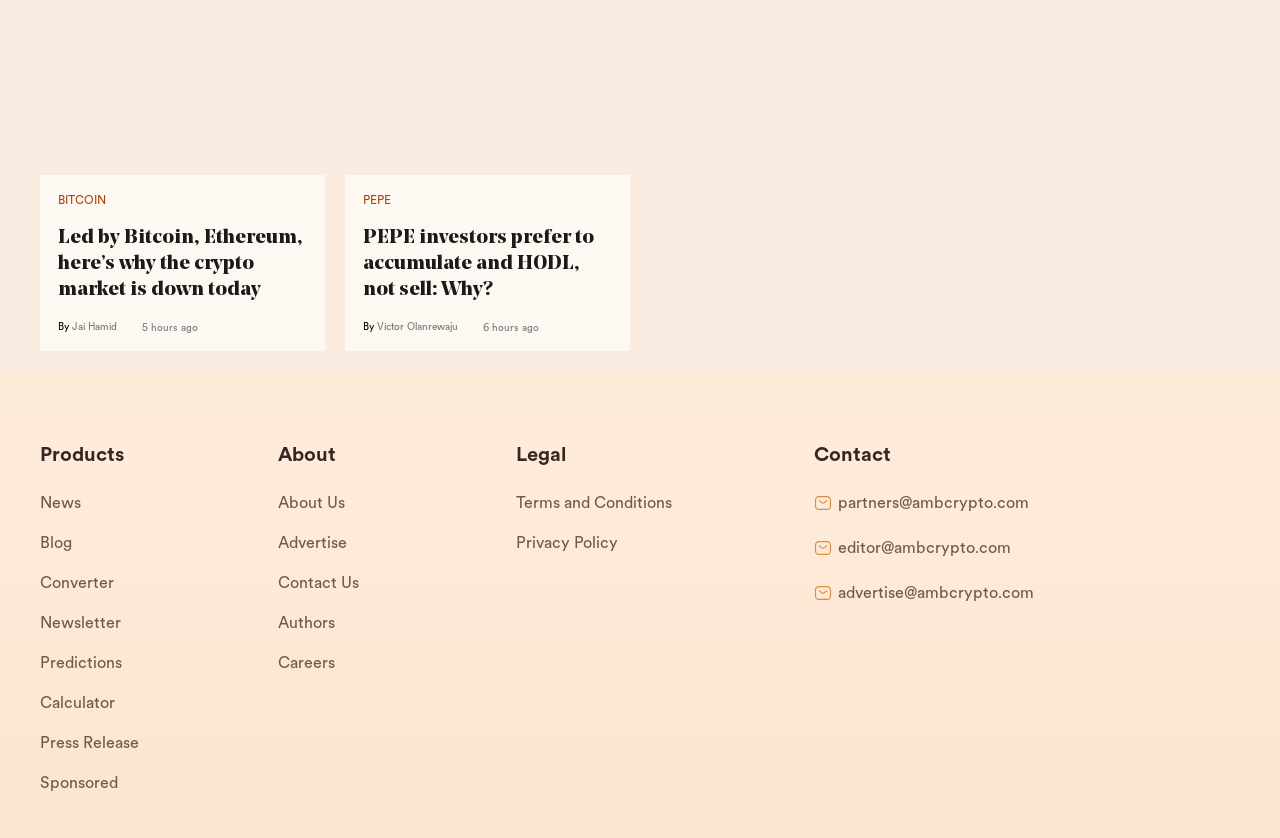Using the information in the image, could you please answer the following question in detail:
How many hours ago was the first article published?

The first article's publication time is mentioned as '5 hours ago', which indicates that it was published 5 hours before the current time.